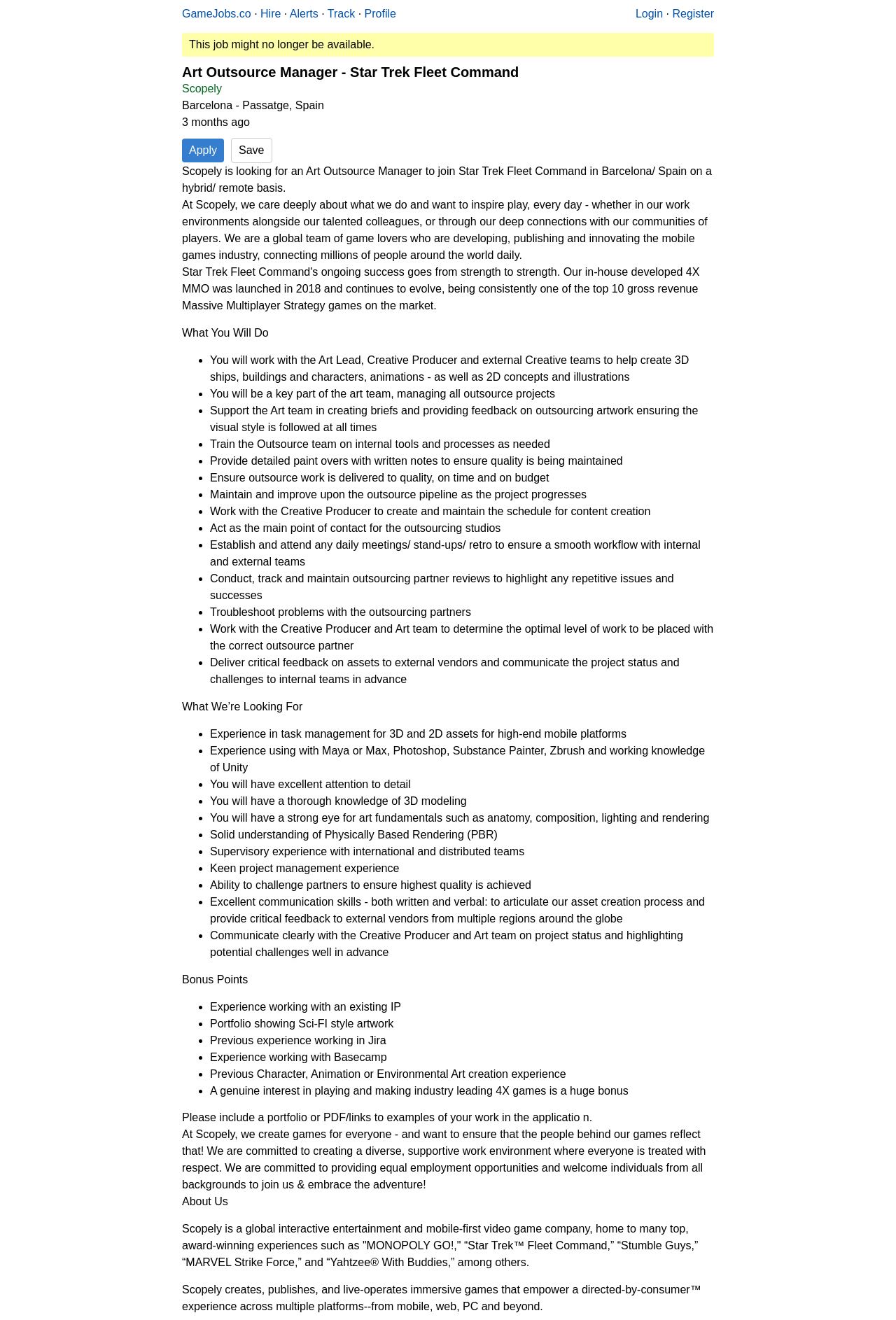Specify the bounding box coordinates of the element's area that should be clicked to execute the given instruction: "Click on the 'Scopely' link". The coordinates should be four float numbers between 0 and 1, i.e., [left, top, right, bottom].

[0.203, 0.063, 0.248, 0.072]